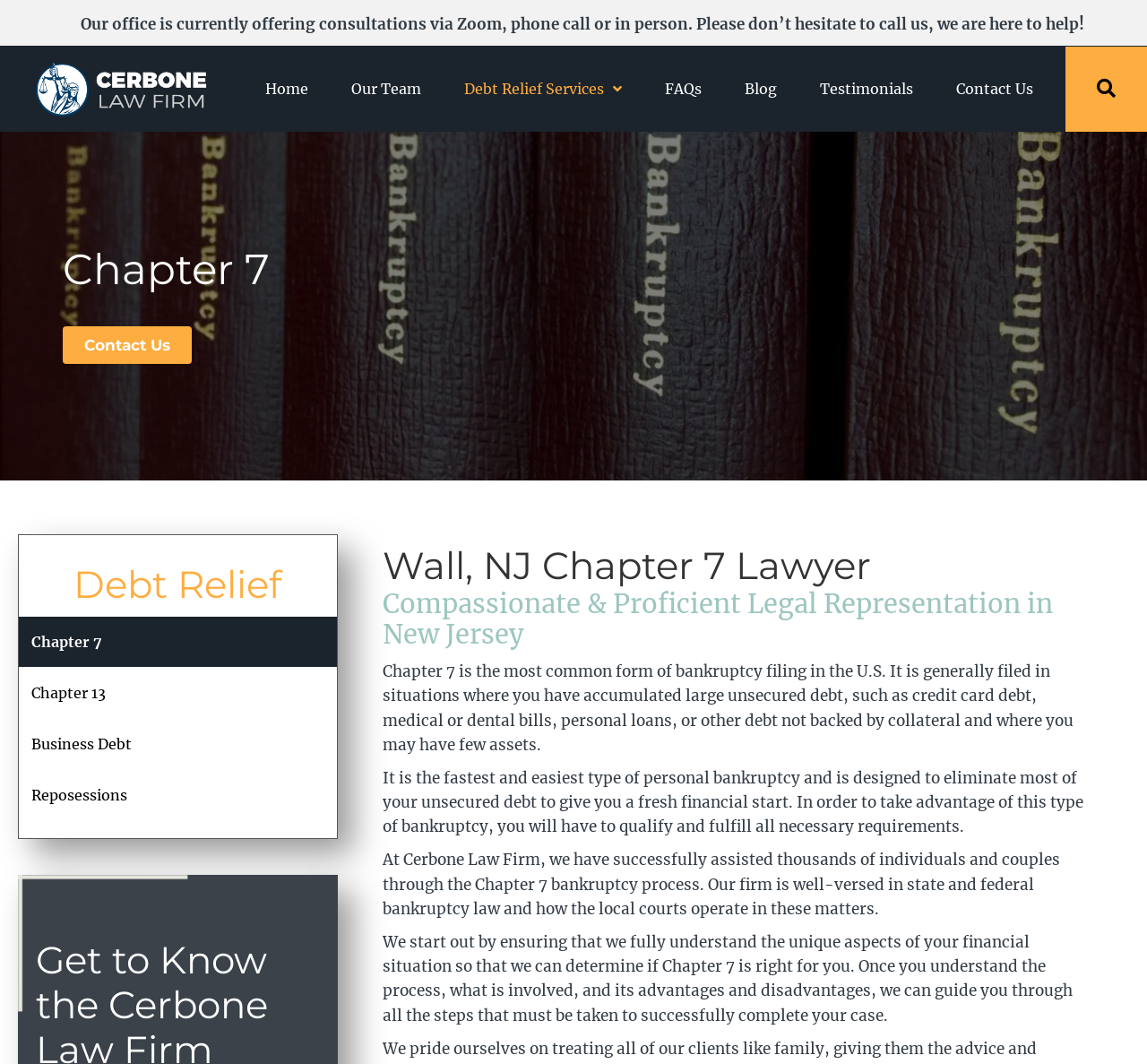Locate the bounding box coordinates of the clickable region to complete the following instruction: "Navigate to 'Home' page."

[0.214, 0.043, 0.286, 0.124]